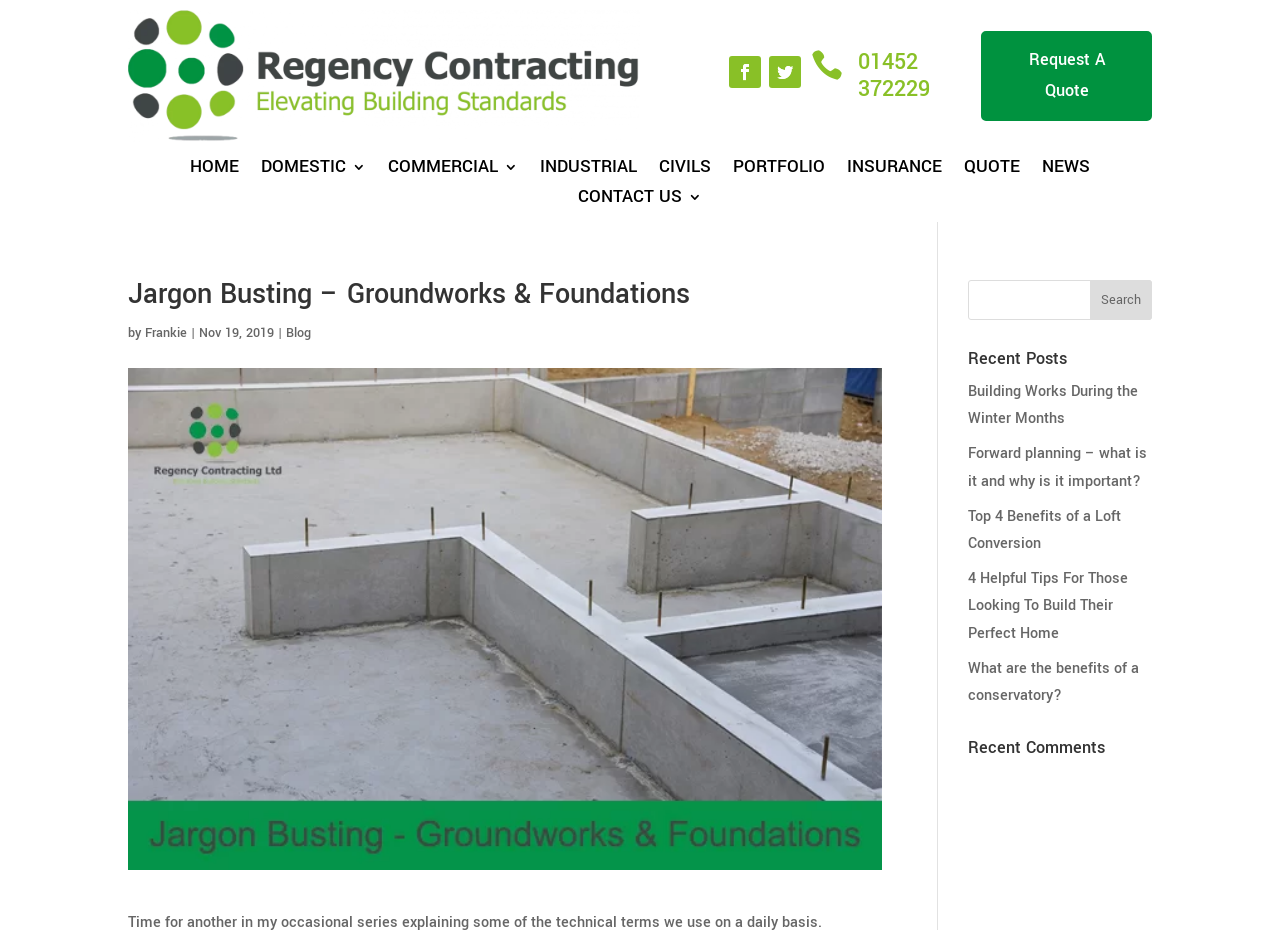Bounding box coordinates are to be given in the format (top-left x, top-left y, bottom-right x, bottom-right y). All values must be floating point numbers between 0 and 1. Provide the bounding box coordinate for the UI element described as: quote

[0.753, 0.172, 0.797, 0.196]